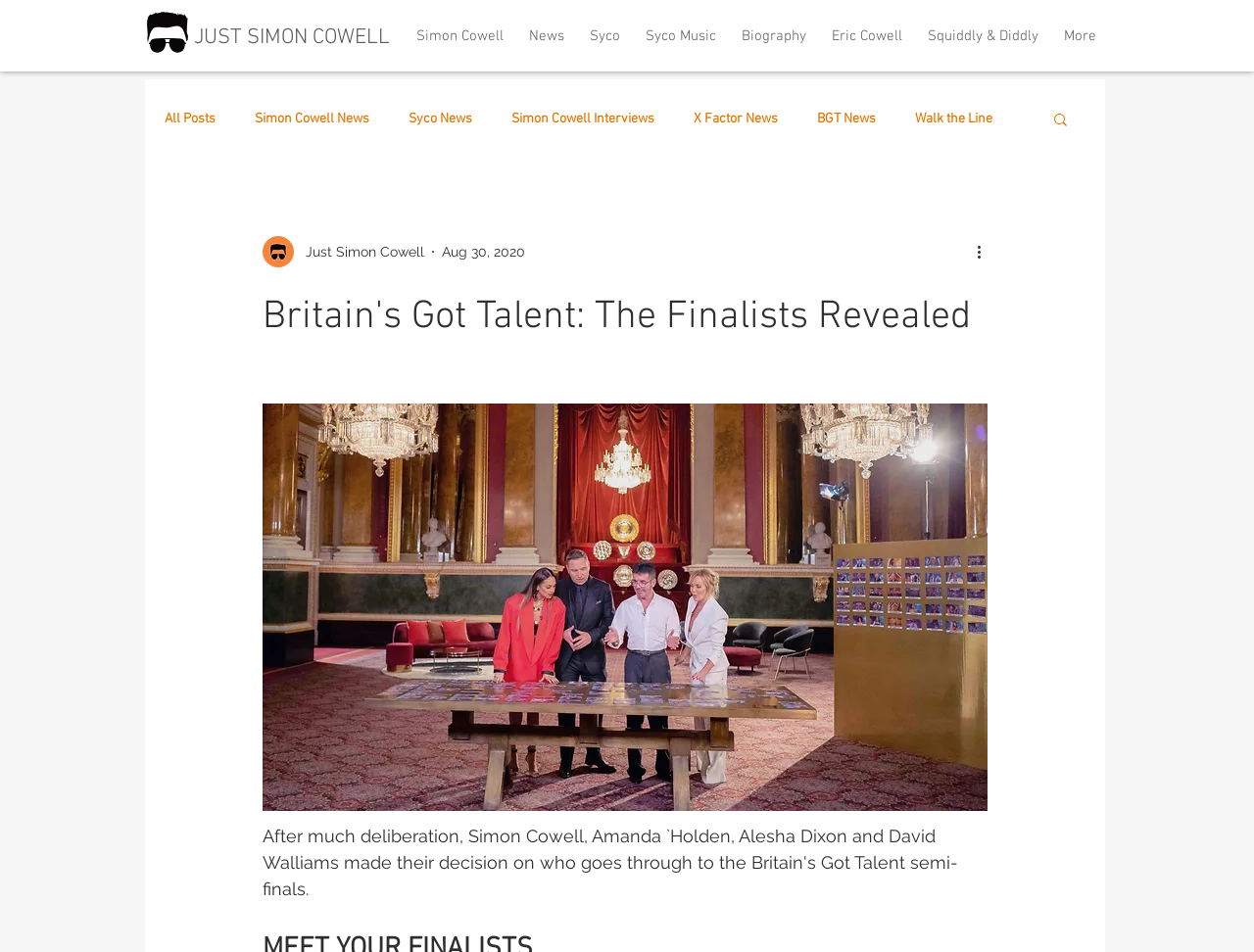Specify the bounding box coordinates of the element's region that should be clicked to achieve the following instruction: "Read the Britain's Got Talent article". The bounding box coordinates consist of four float numbers between 0 and 1, in the format [left, top, right, bottom].

[0.209, 0.309, 0.788, 0.358]